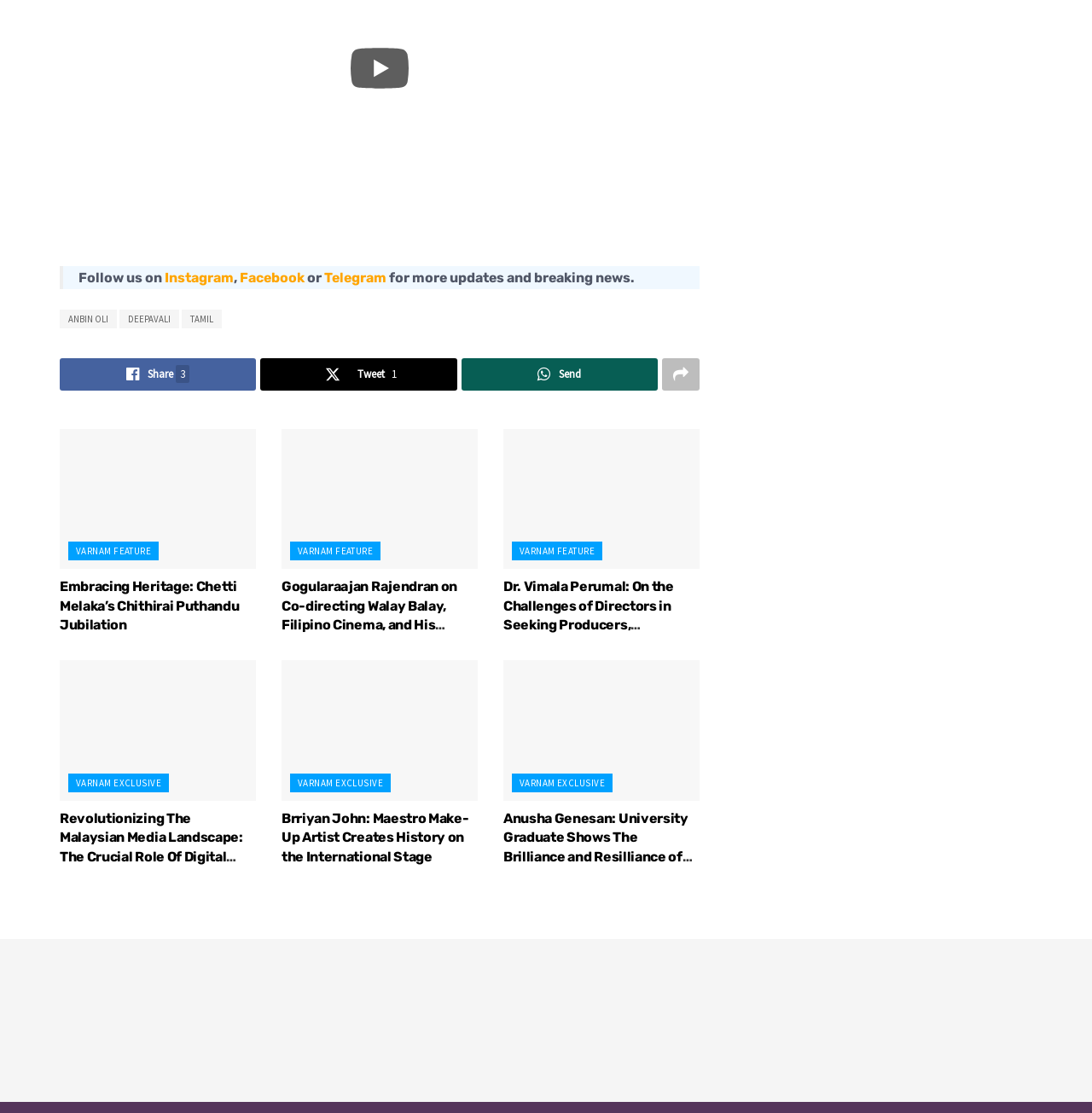Determine the bounding box coordinates of the section to be clicked to follow the instruction: "Read the article about Embracing Heritage". The coordinates should be given as four float numbers between 0 and 1, formatted as [left, top, right, bottom].

[0.055, 0.519, 0.234, 0.57]